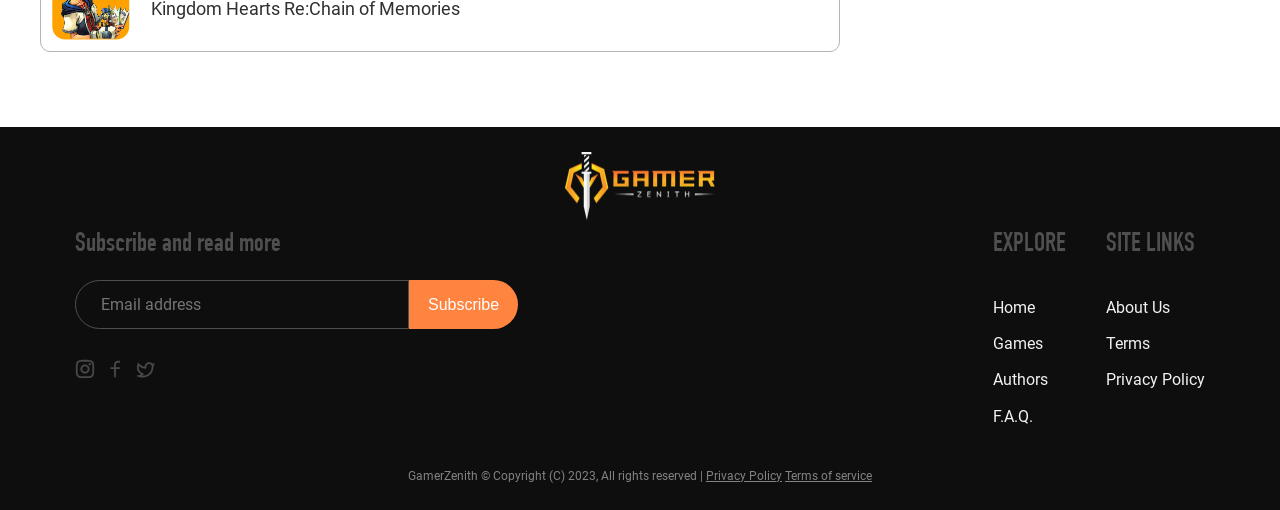Find the bounding box coordinates for the element described here: "Terms of service".

[0.613, 0.919, 0.681, 0.946]